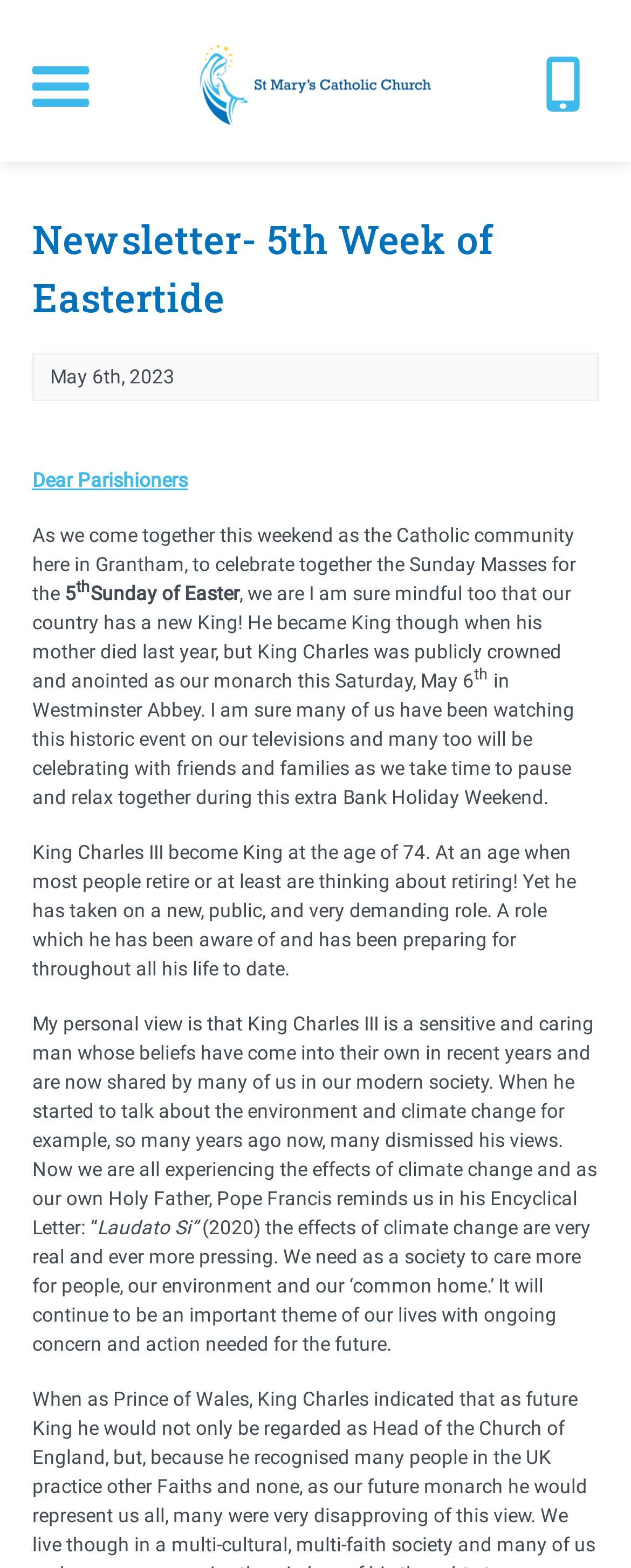Answer in one word or a short phrase: 
What is the age of King Charles III when he became King?

74